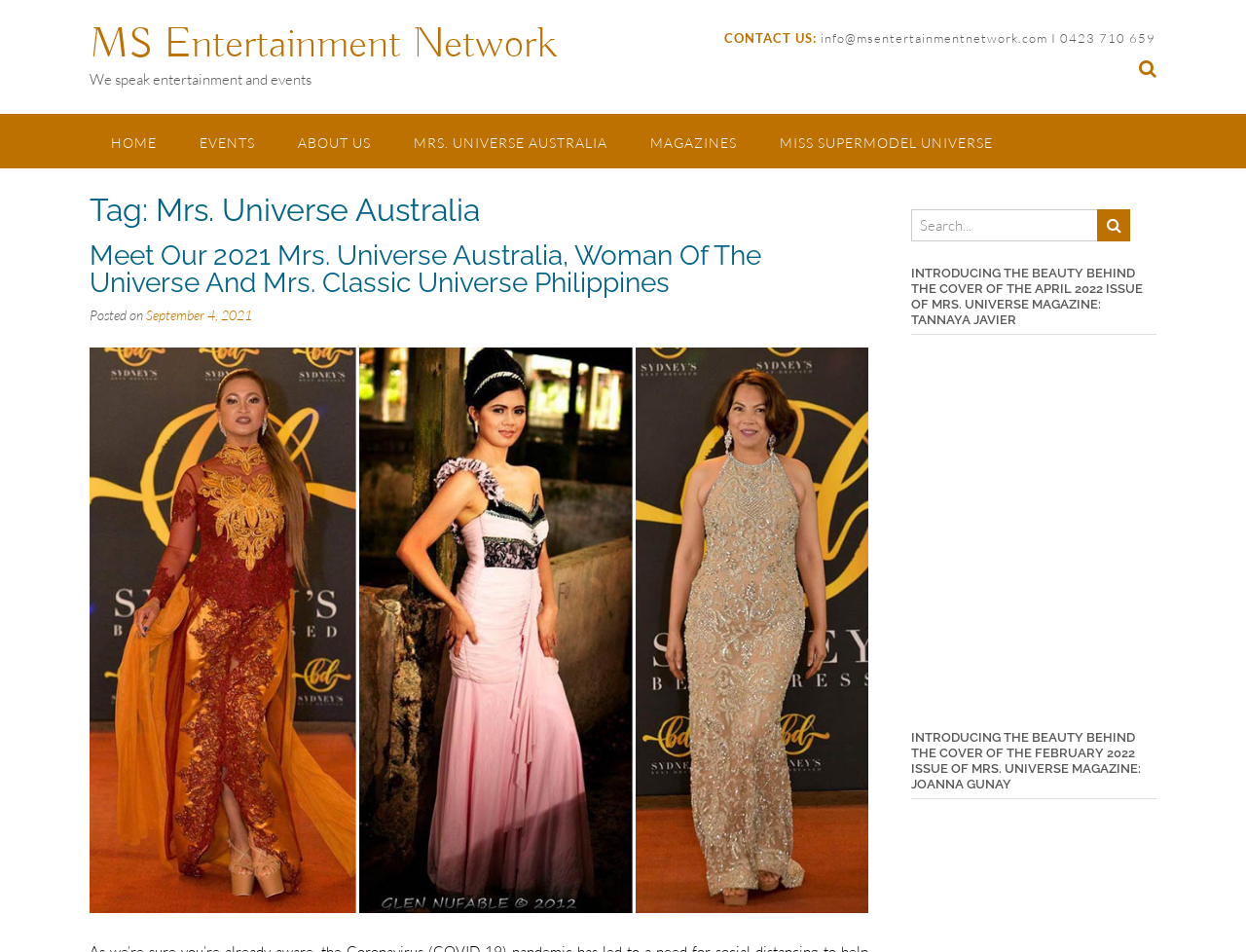Show me the bounding box coordinates of the clickable region to achieve the task as per the instruction: "Contact us".

[0.581, 0.032, 0.655, 0.048]